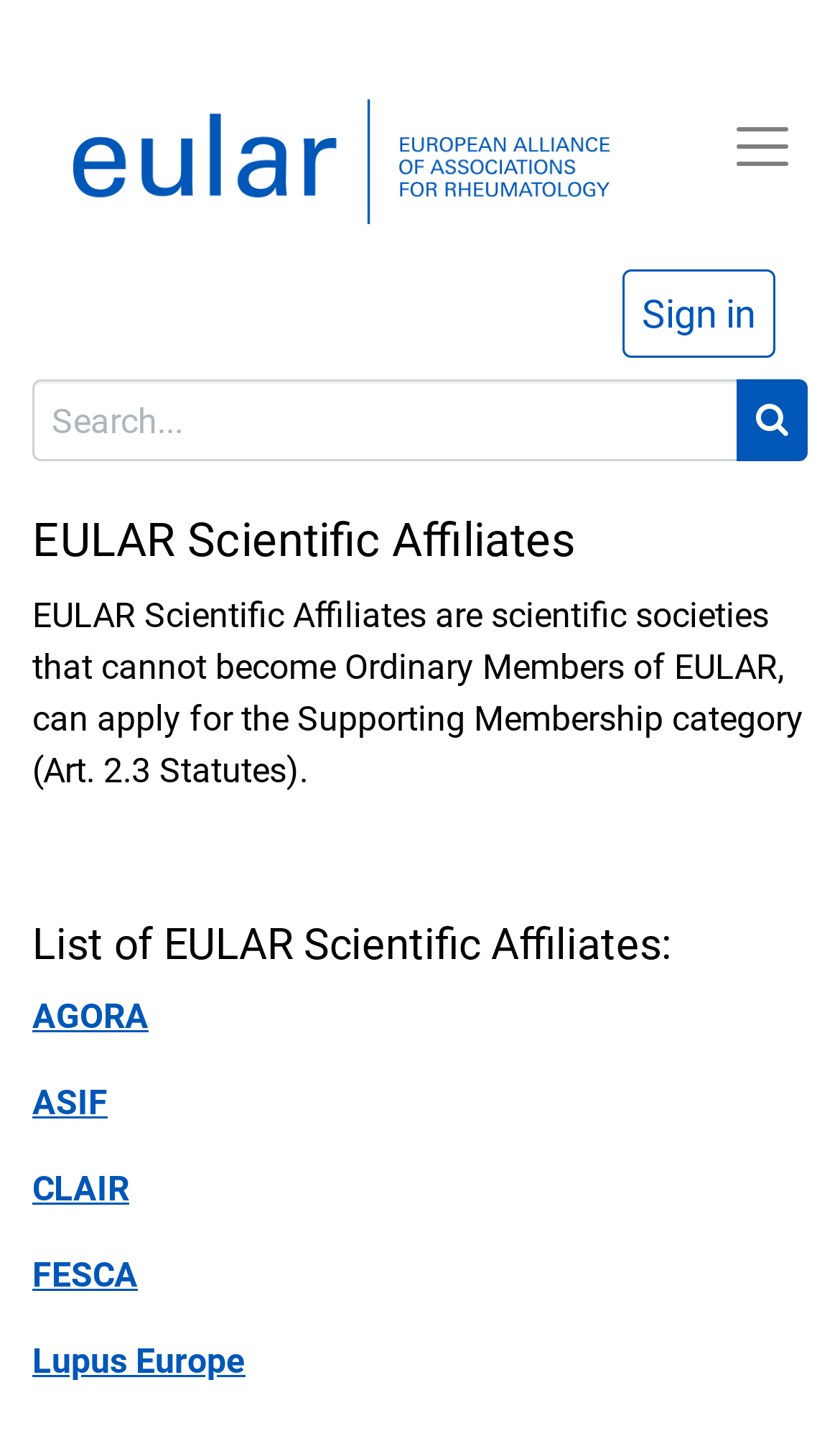Identify the bounding box coordinates for the UI element described by the following text: "parent_node: Sign in". Provide the coordinates as four float numbers between 0 and 1, in the format [left, top, right, bottom].

[0.867, 0.072, 0.949, 0.132]